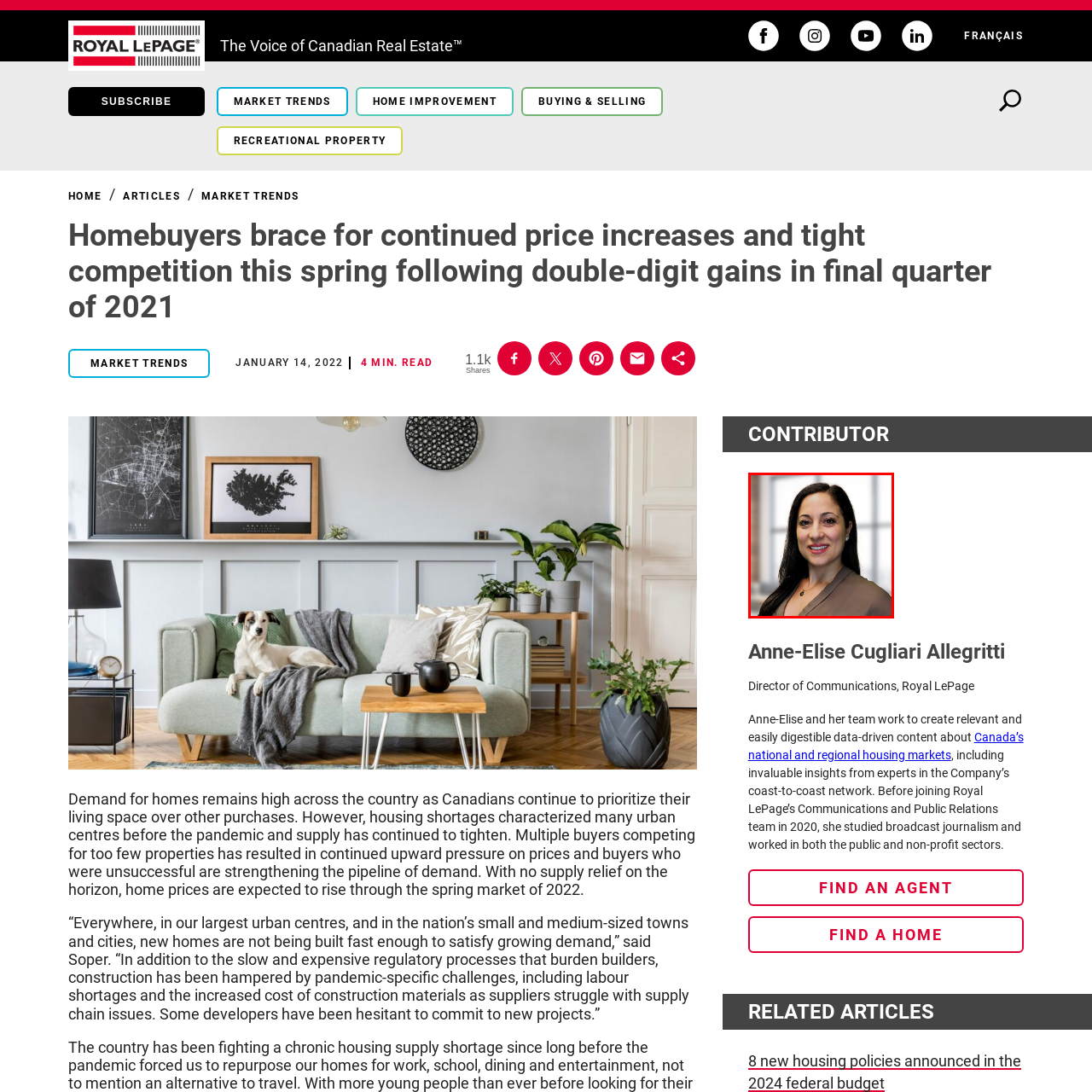Elaborate on the contents of the image highlighted by the red boundary in detail.

This image features a professional headshot of Anne-Elise Cugliari Allegritti, who serves as the Director of Communications at Royal LePage. In the portrait, she has a warm smile and is dressed in a sophisticated outfit, reflecting her role in the real estate sector. The background hints at a modern office environment, emphasizing a professional atmosphere. Anne-Elise is noted for her expertise in creating data-driven content and insights related to Canada’s housing markets, contributing to the organization’s communications and public relations efforts. Her background includes a focus on broadcast journalism and experience in both public and non-profit sectors.